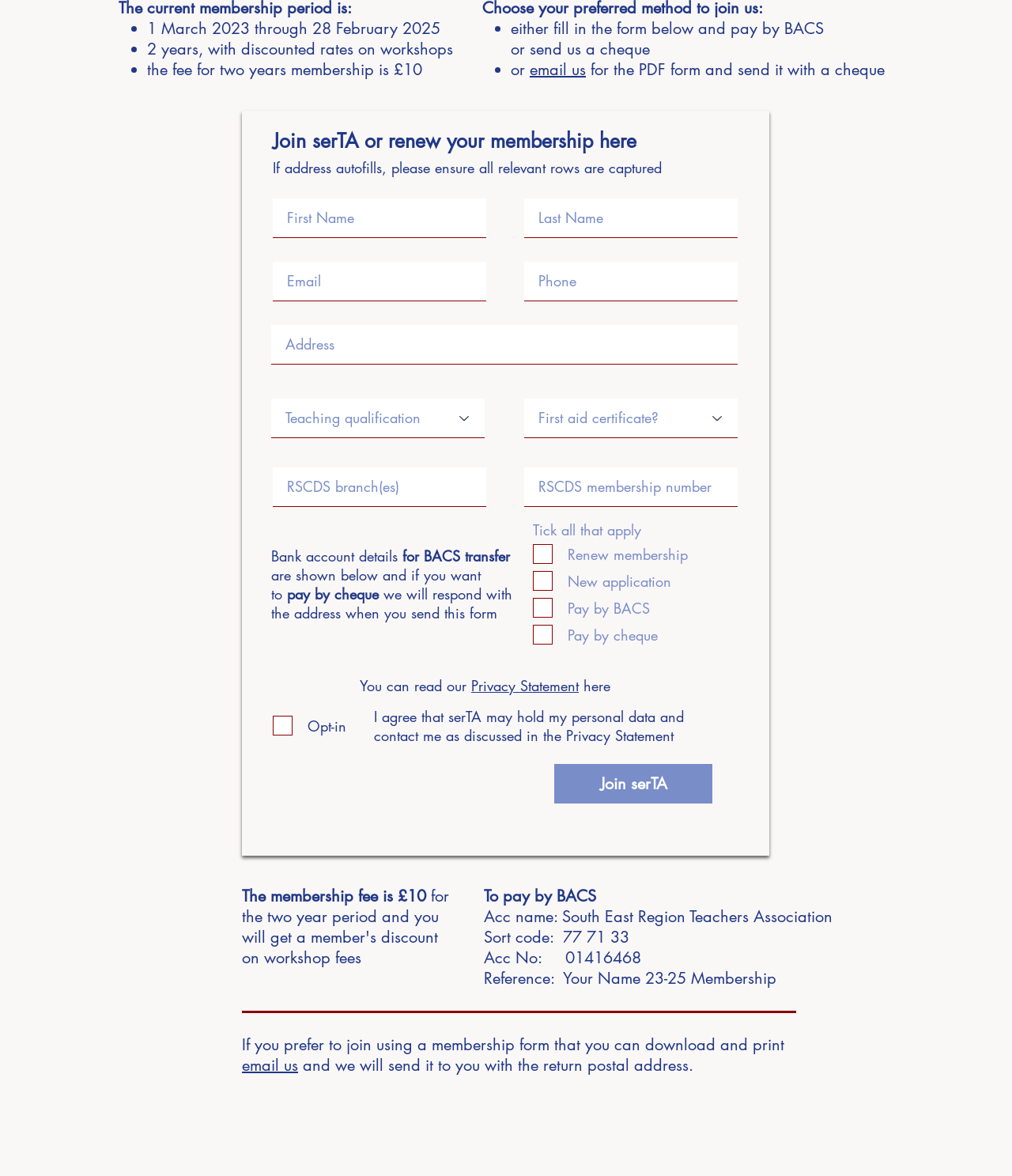Using the description "aria-label="Email" name="email" placeholder="Email"", predict the bounding box of the relevant HTML element.

[0.27, 0.223, 0.48, 0.256]